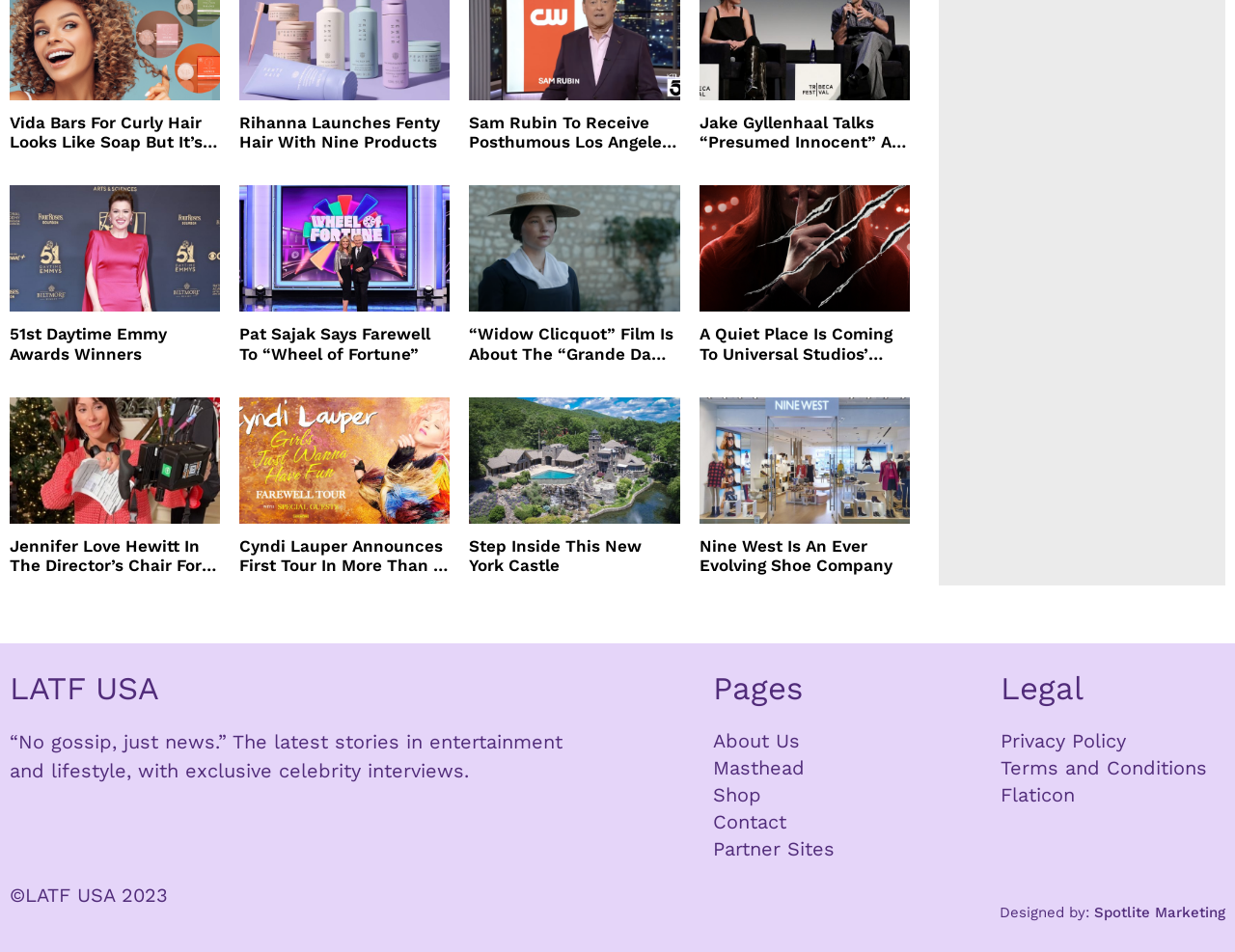Please identify the bounding box coordinates of the element that needs to be clicked to execute the following command: "Learn more about Jennifer Love Hewitt's directorial debut". Provide the bounding box using four float numbers between 0 and 1, formatted as [left, top, right, bottom].

[0.008, 0.563, 0.178, 0.605]